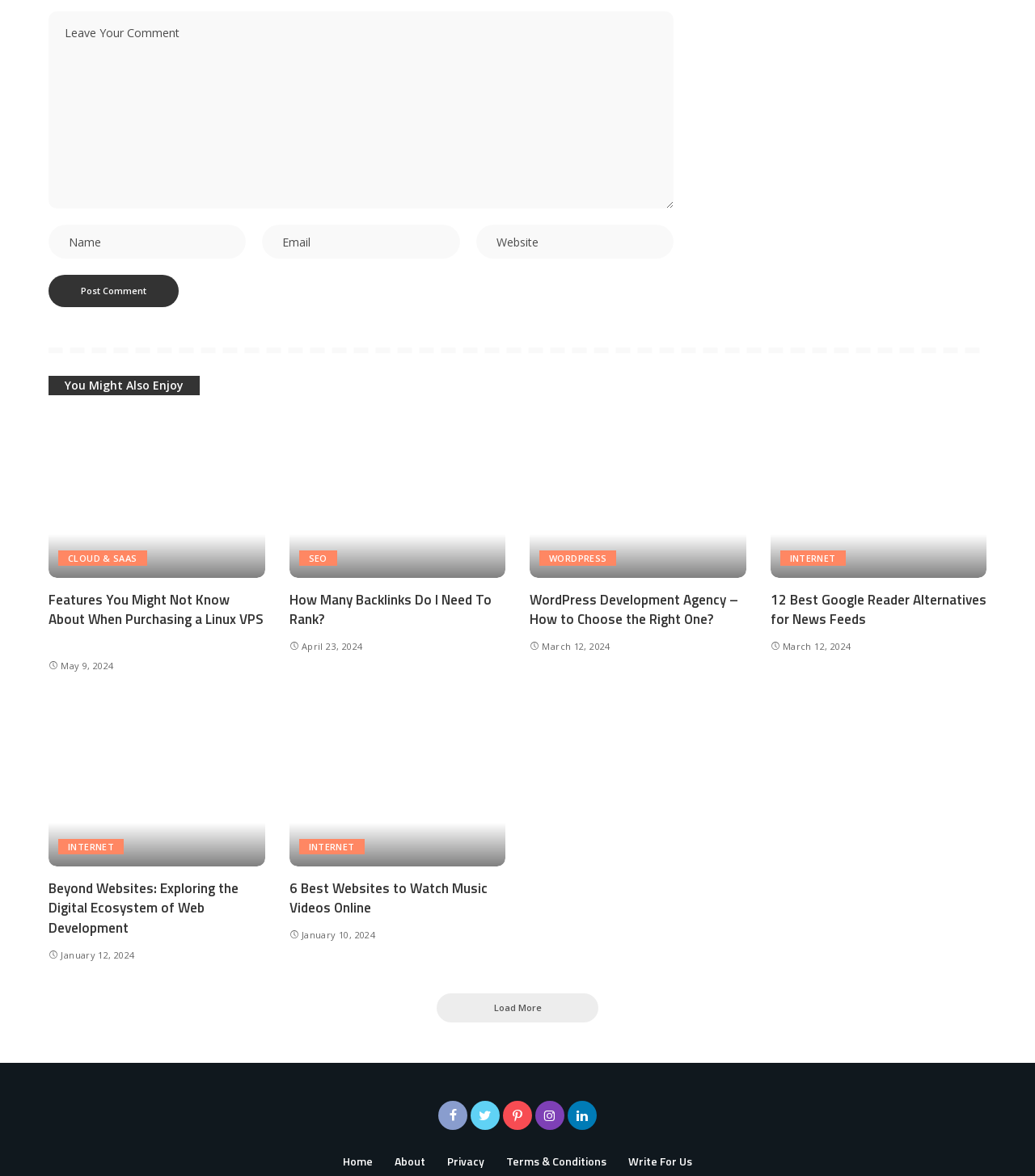What is the purpose of the textboxes at the top?
Could you answer the question in a detailed manner, providing as much information as possible?

The textboxes at the top of the webpage are likely for users to input their comments or opinions. The 'Post Comment' button next to them suggests that users can submit their comments after filling in the textboxes.